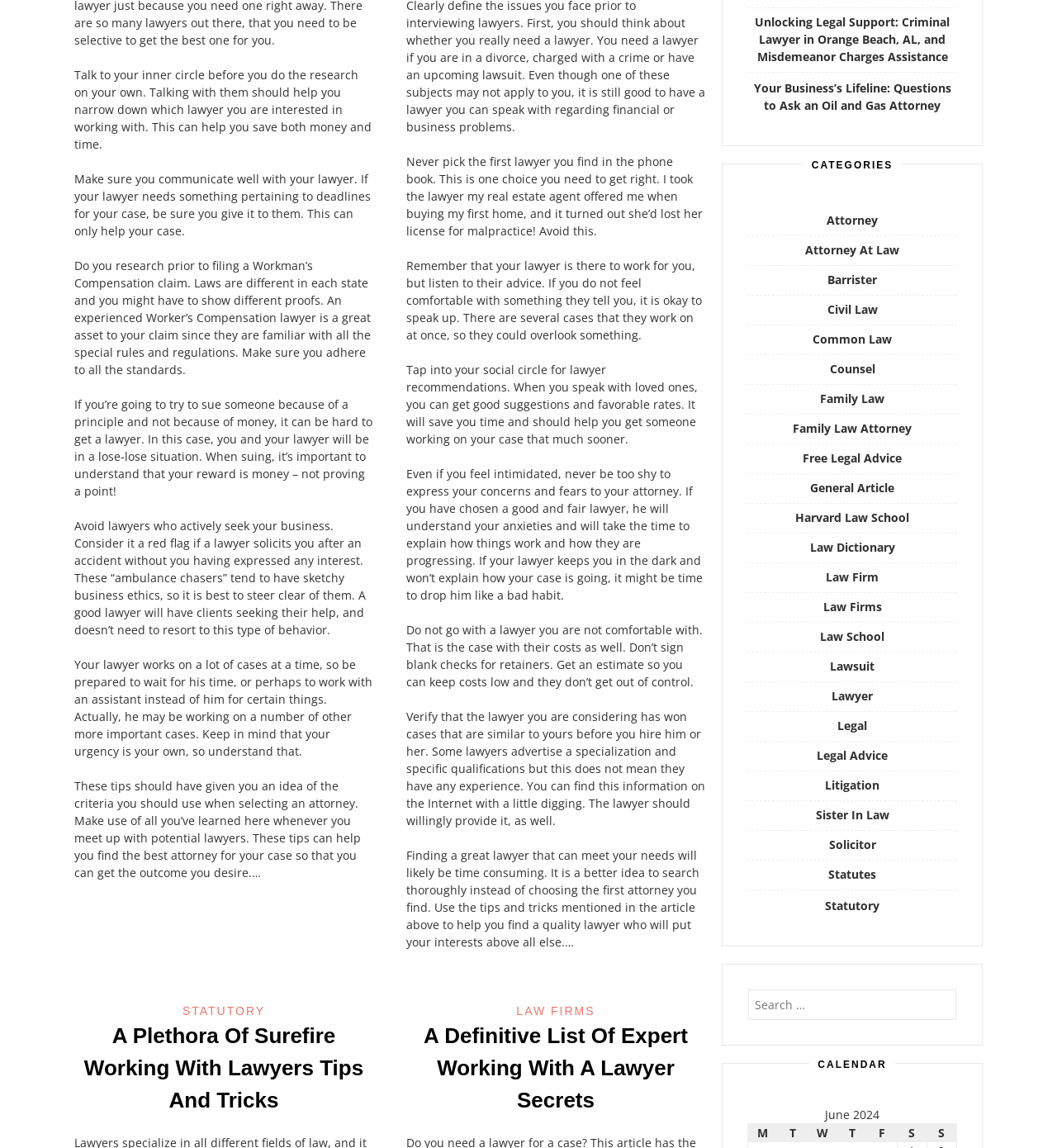From the given element description: "Statutory", find the bounding box for the UI element. Provide the coordinates as four float numbers between 0 and 1, in the order [left, top, right, bottom].

[0.173, 0.875, 0.251, 0.886]